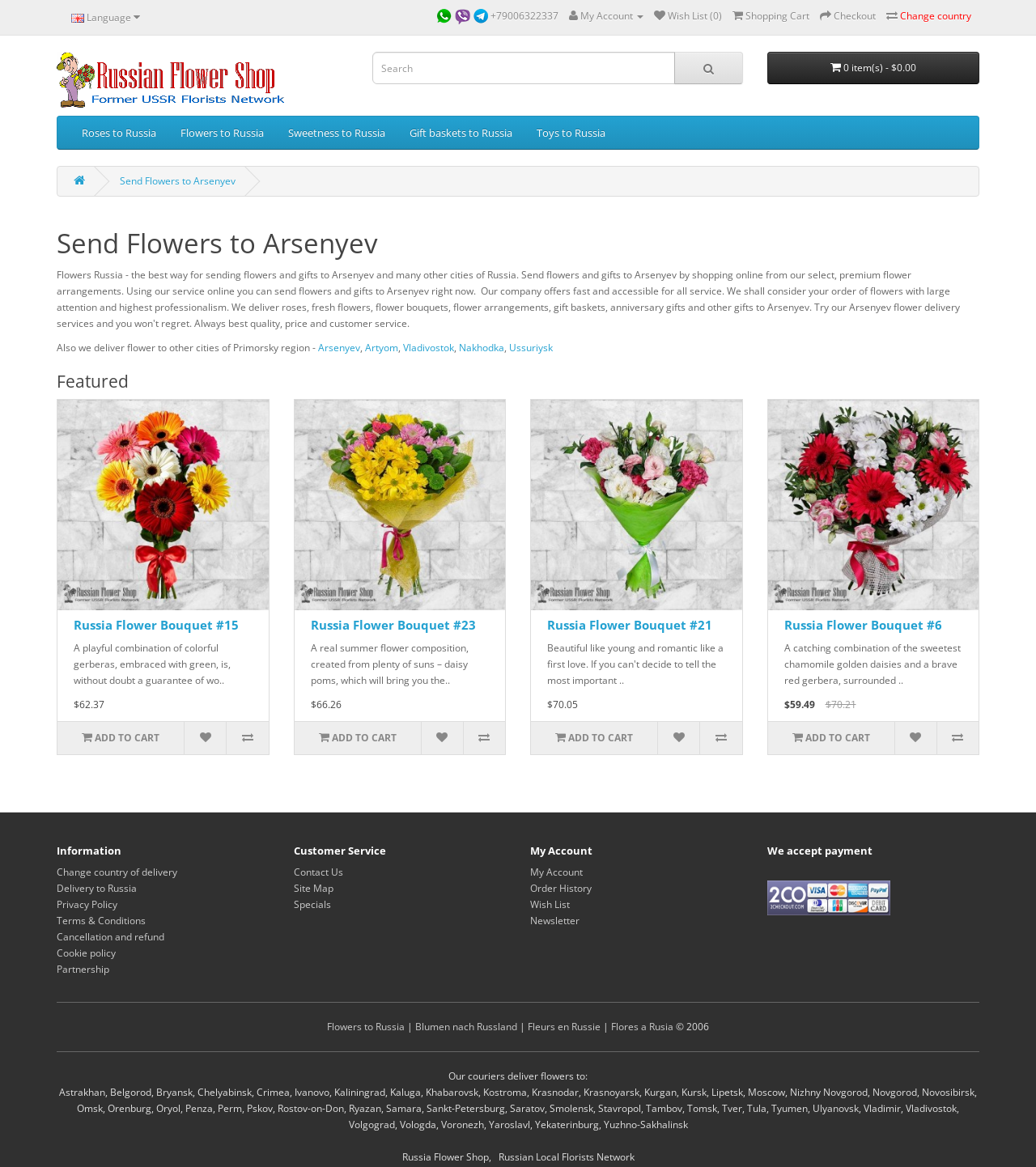Determine the bounding box coordinates of the target area to click to execute the following instruction: "Search for flowers."

[0.359, 0.045, 0.651, 0.072]